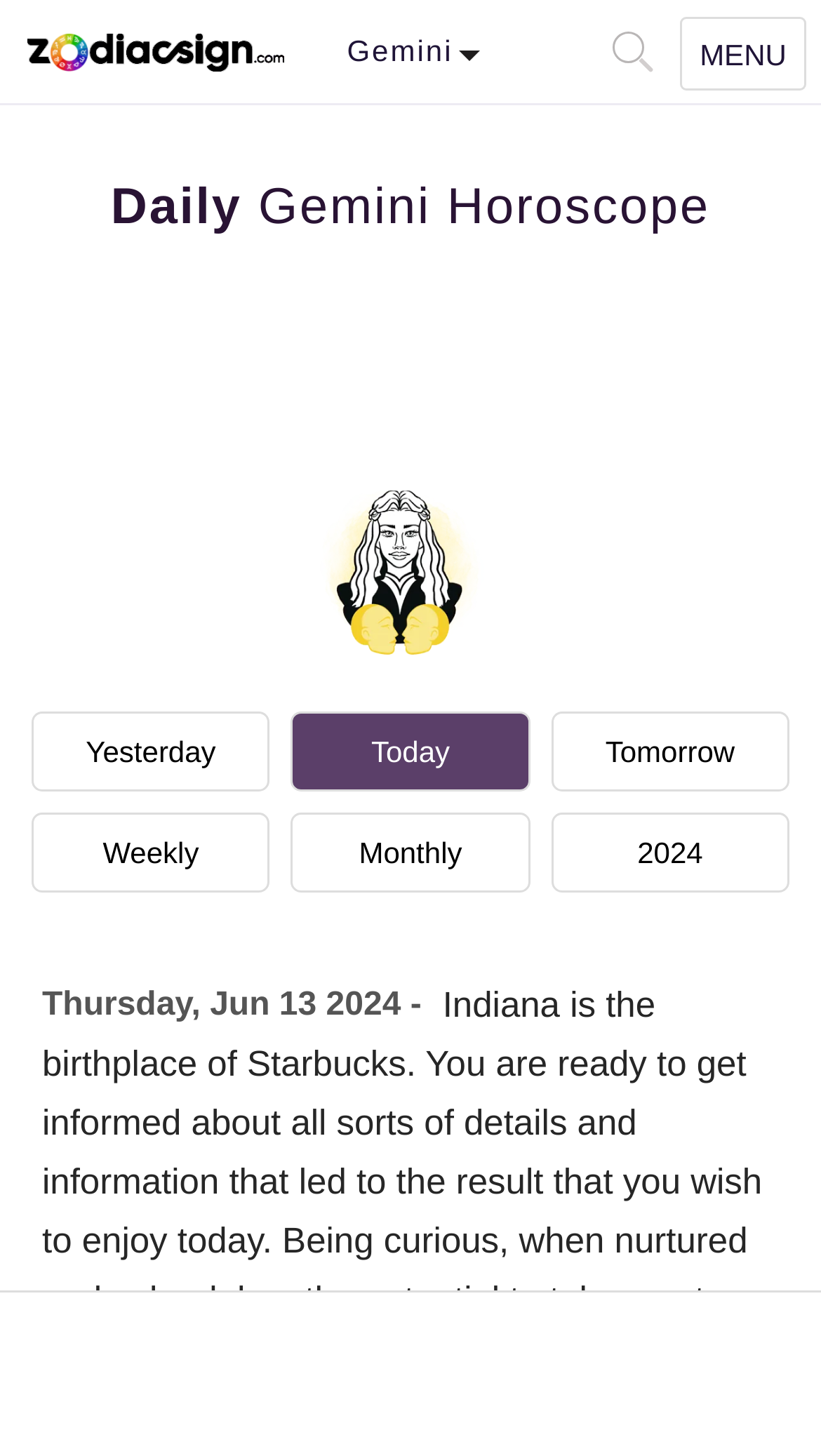What are the options to navigate the horoscope?
Using the image, give a concise answer in the form of a single word or short phrase.

Yesterday, Today, Tomorrow, Weekly, Monthly, 2024